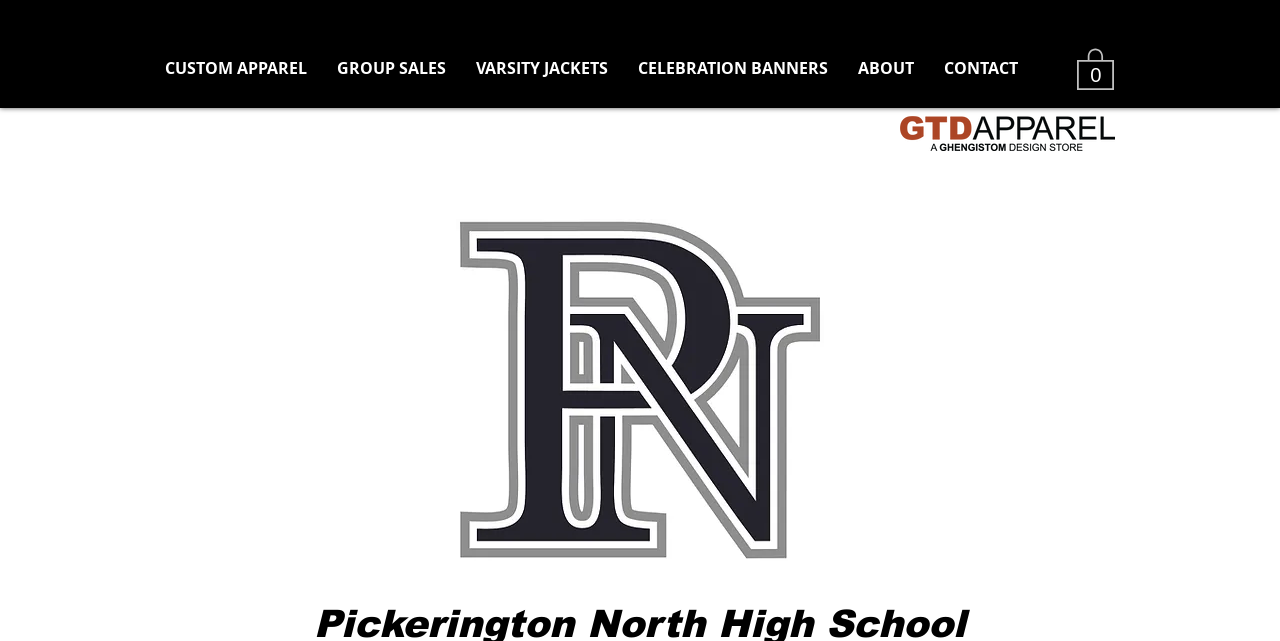Explain the webpage in detail, including its primary components.

The webpage is about a spiritwear fundraiser for Pickerington North High School. At the top left of the page, there is a navigation section labeled "Site" that contains several links, including "CUSTOM APPAREL", "GROUP SALES", "VARSITY JACKETS", "CELEBRATION BANNERS", "ABOUT", and "CONTACT". These links are arranged horizontally, with "CUSTOM APPAREL" on the left and "CONTACT" on the right.

To the right of the navigation section, there is a button labeled "Cart with 0 items", which is accompanied by a small icon. Below the navigation section, there is a logo or image labeled "GTDapparel text.png" that takes up a significant portion of the top half of the page.

The main content of the page features a prominent image of a school logo, "PN_3color 4in.jpg", which is centered and takes up most of the page's width. The image is positioned below the navigation section and the logo, and it appears to be the main focus of the page.